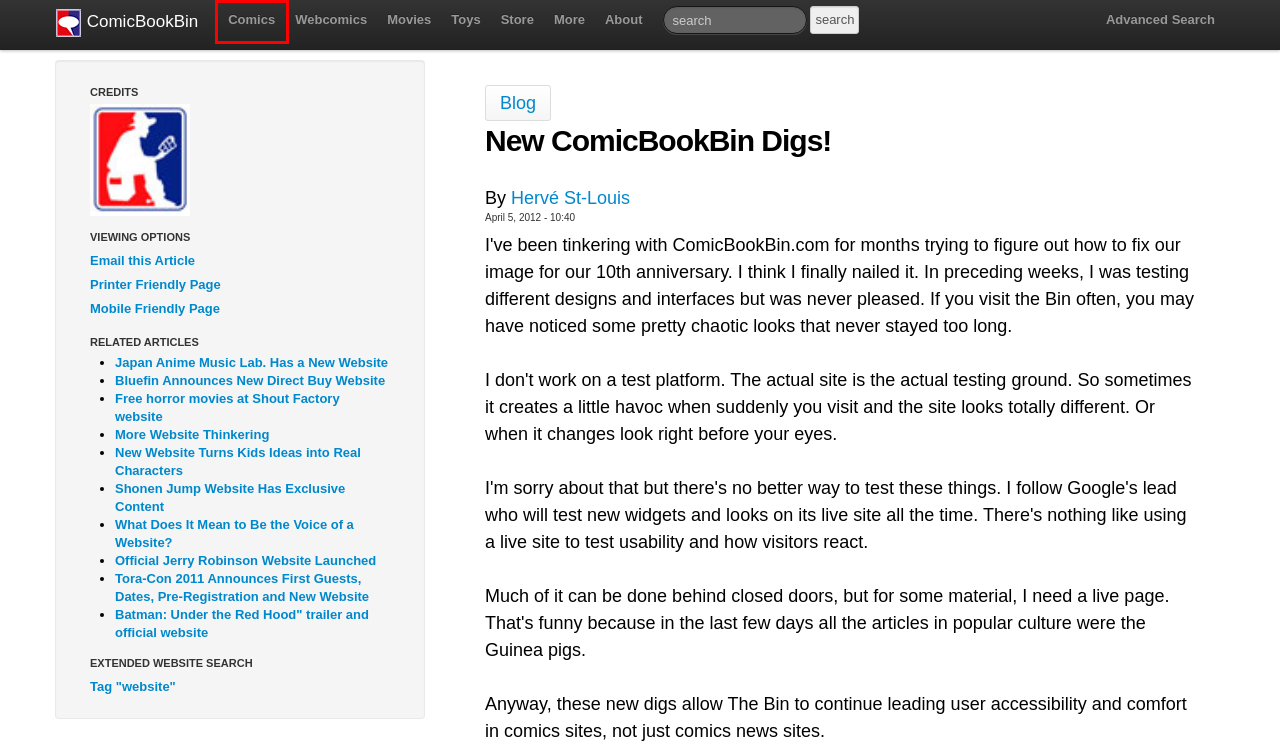Analyze the screenshot of a webpage that features a red rectangle bounding box. Pick the webpage description that best matches the new webpage you would see after clicking on the element within the red bounding box. Here are the candidates:
A. Toys
B. Shonen Jump Website Has Exclusive Content
C. Movies
D. ComicBookBin Store
E. Bluefin Announces New Direct Buy Website
F. Official Jerry Robinson Website Launched
G. New Website Turns Kids Ideas into Real Characters
H. Comics

H